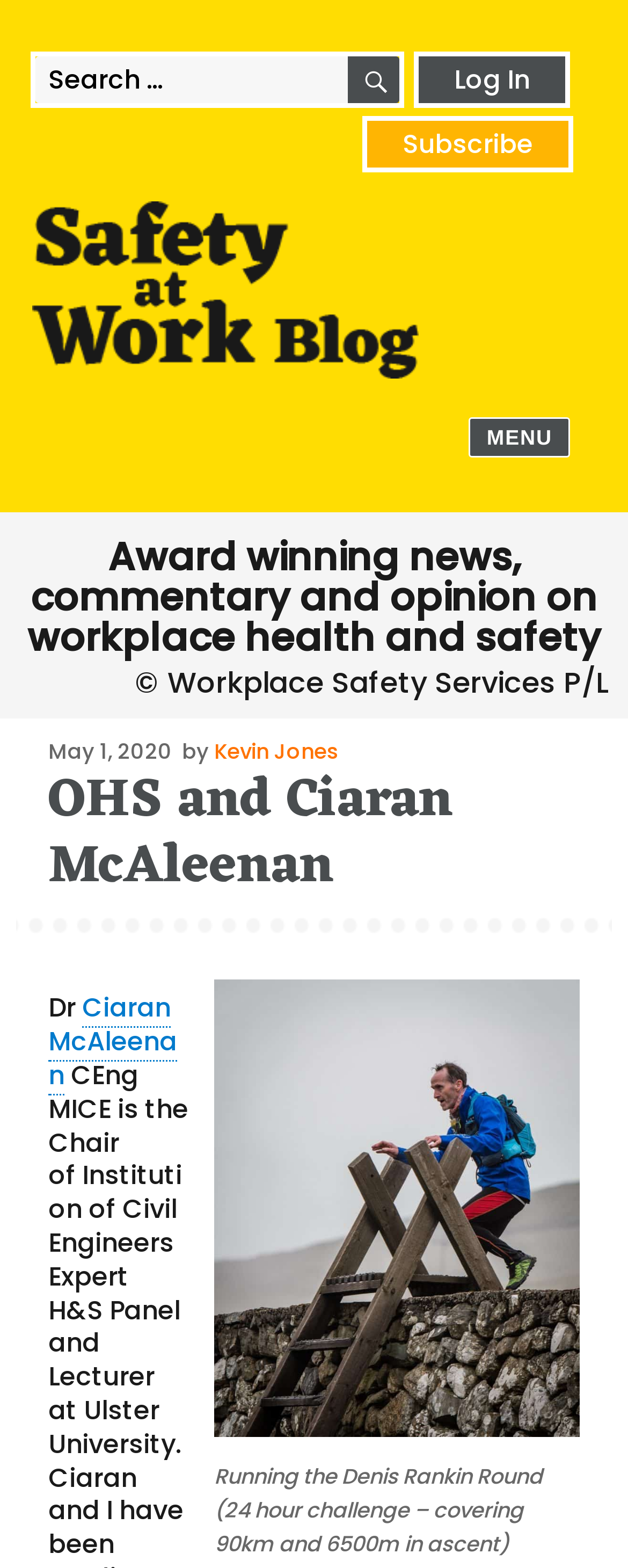Locate the bounding box coordinates of the item that should be clicked to fulfill the instruction: "Subscribe to the blog".

[0.577, 0.074, 0.913, 0.11]